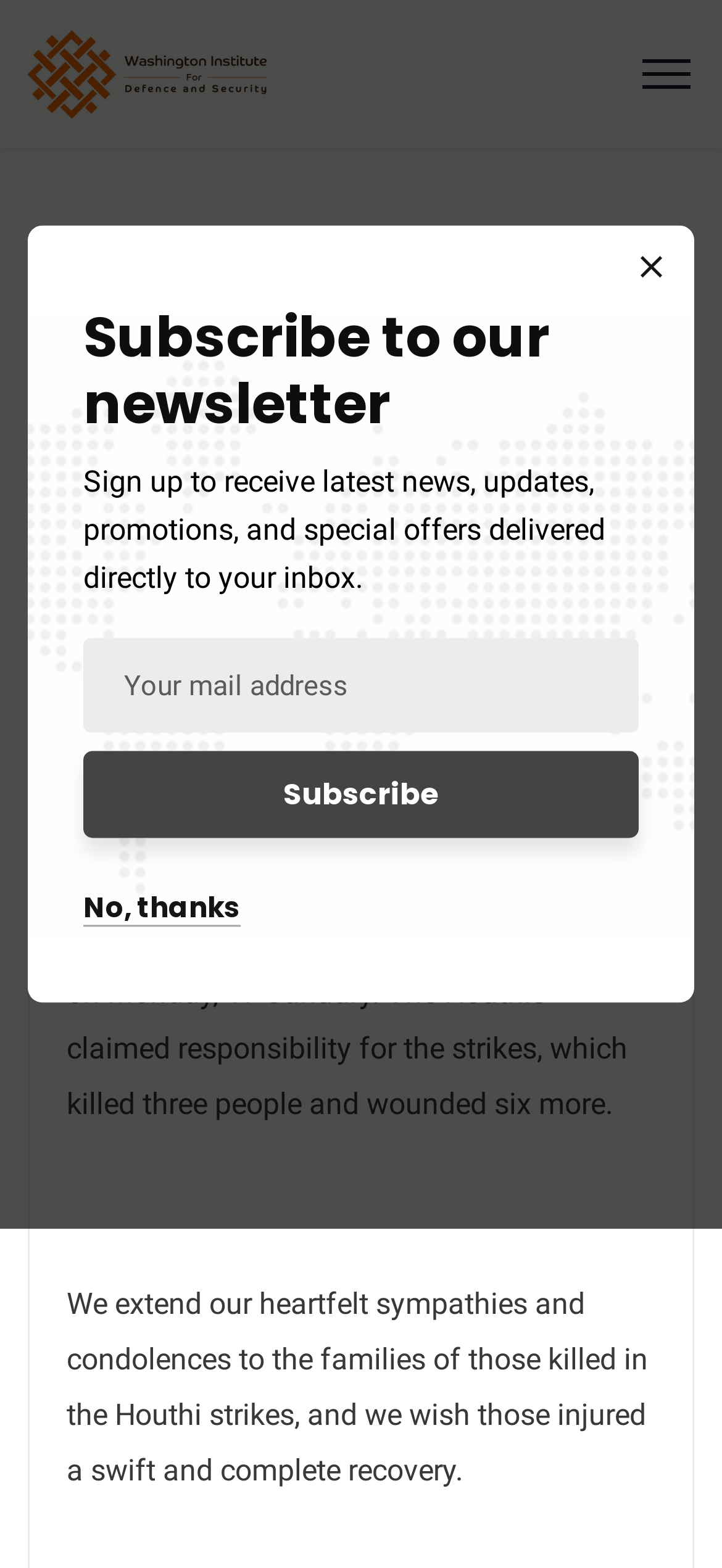What is the purpose of the textbox at the top?
Please answer the question with as much detail and depth as you can.

I looked at the textbox element with the placeholder text 'Enter Keywords...' and inferred that its purpose is to allow users to enter keywords for searching.